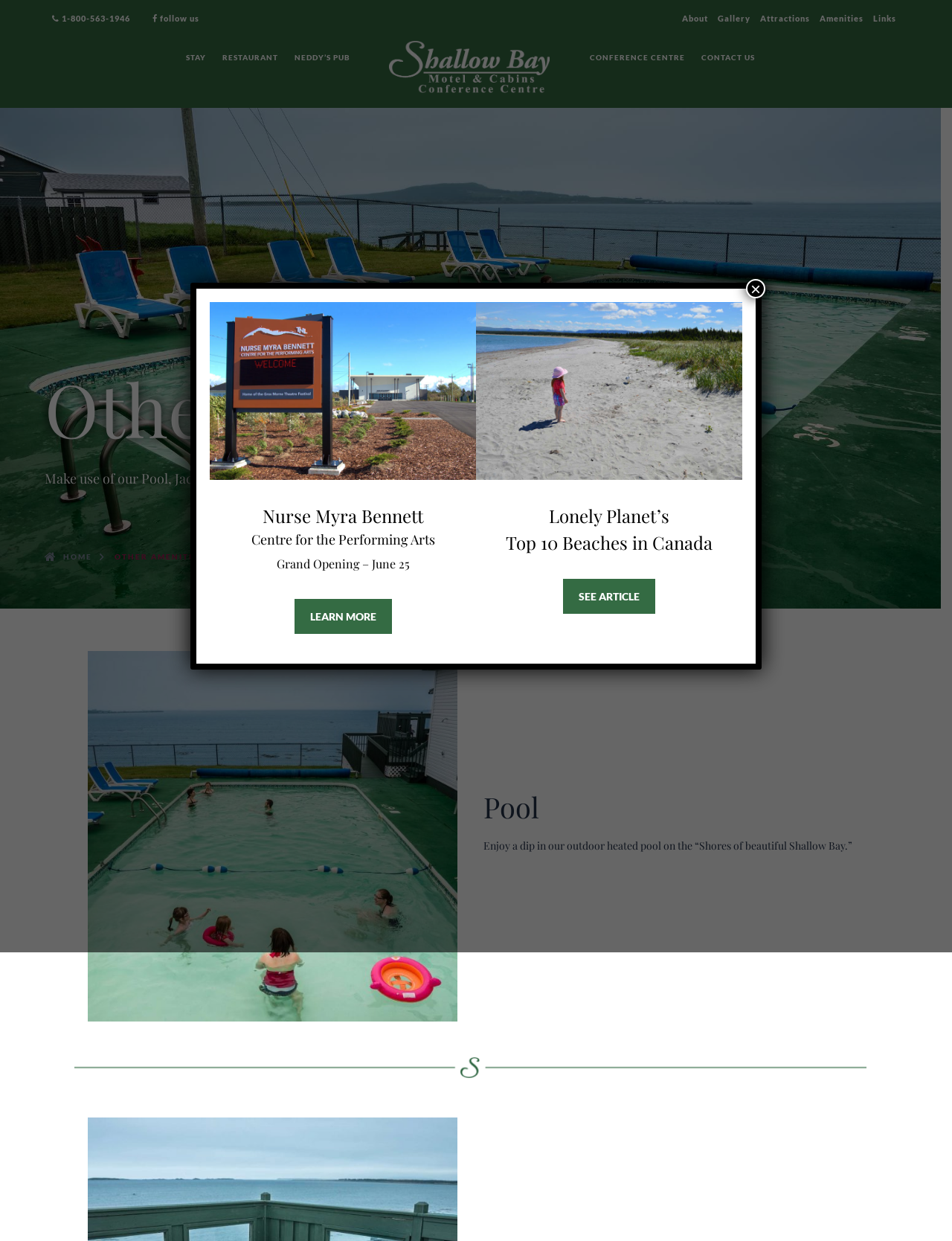Find the bounding box coordinates of the clickable element required to execute the following instruction: "close the dialog". Provide the coordinates as four float numbers between 0 and 1, i.e., [left, top, right, bottom].

[0.784, 0.225, 0.804, 0.24]